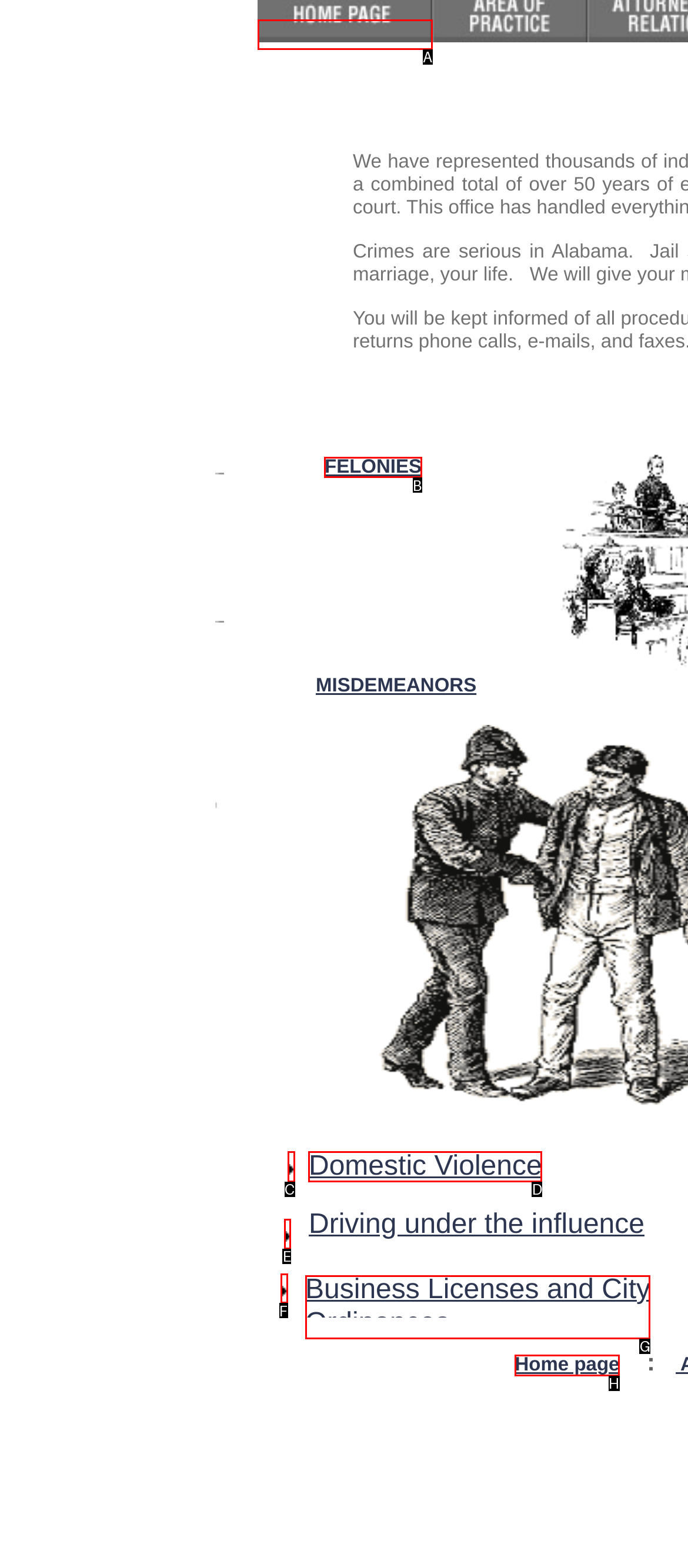From the choices given, find the HTML element that matches this description: FELONIES. Answer with the letter of the selected option directly.

B